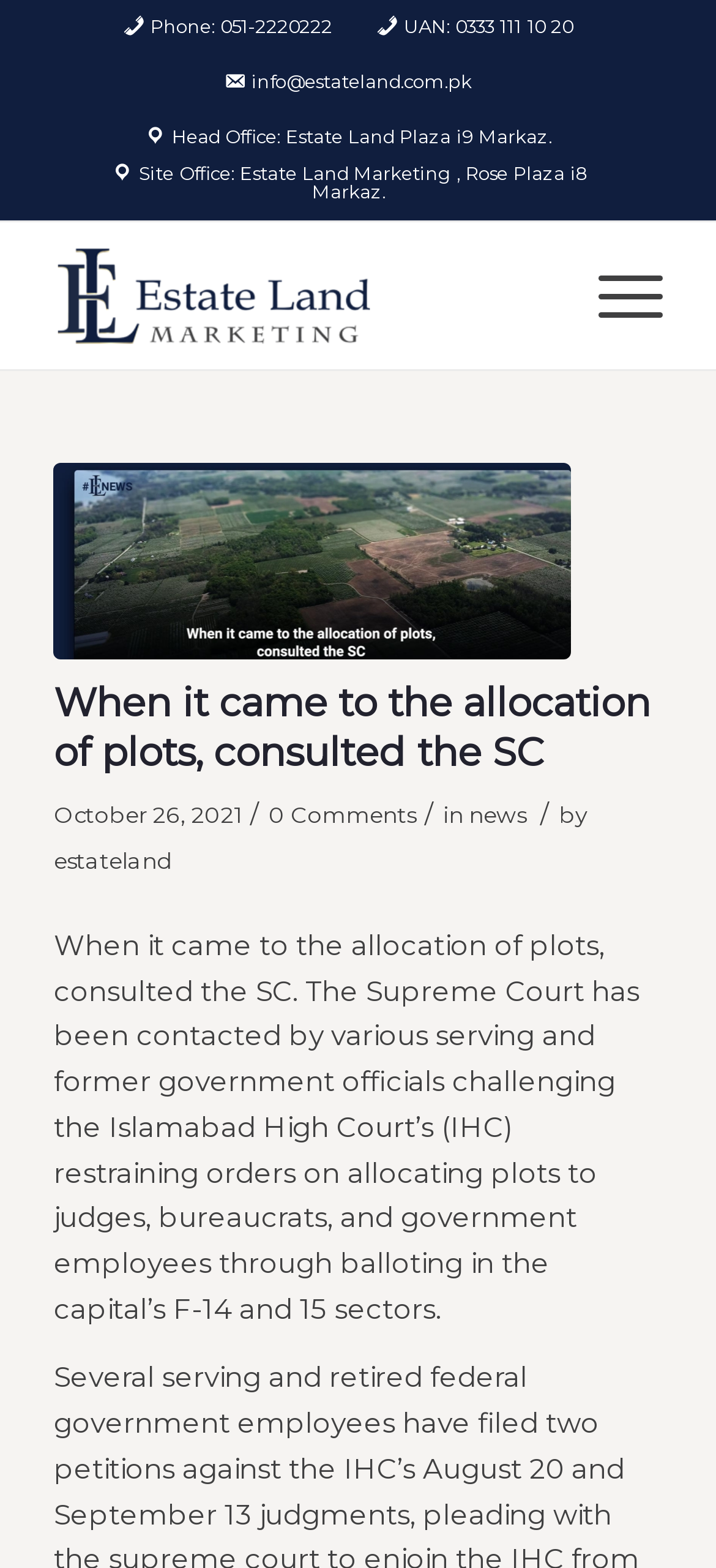Highlight the bounding box coordinates of the region I should click on to meet the following instruction: "Open the menu".

[0.784, 0.142, 0.925, 0.235]